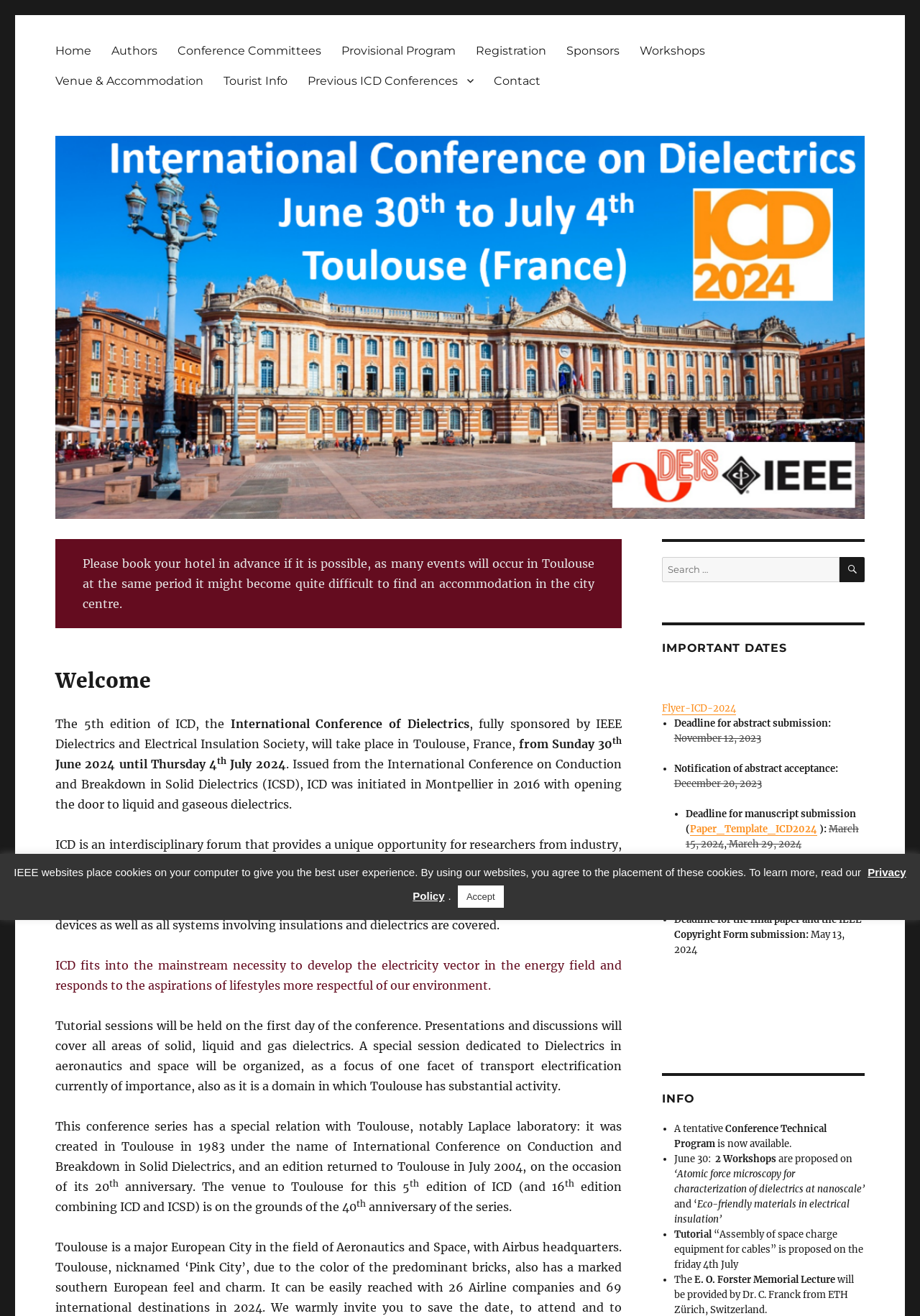What is the theme of the special session?
Please provide a comprehensive answer to the question based on the webpage screenshot.

The theme of the special session can be found in the text 'A special session dedicated to Dielectrics in aeronautics and space will be organized', which is part of the introduction to the conference.